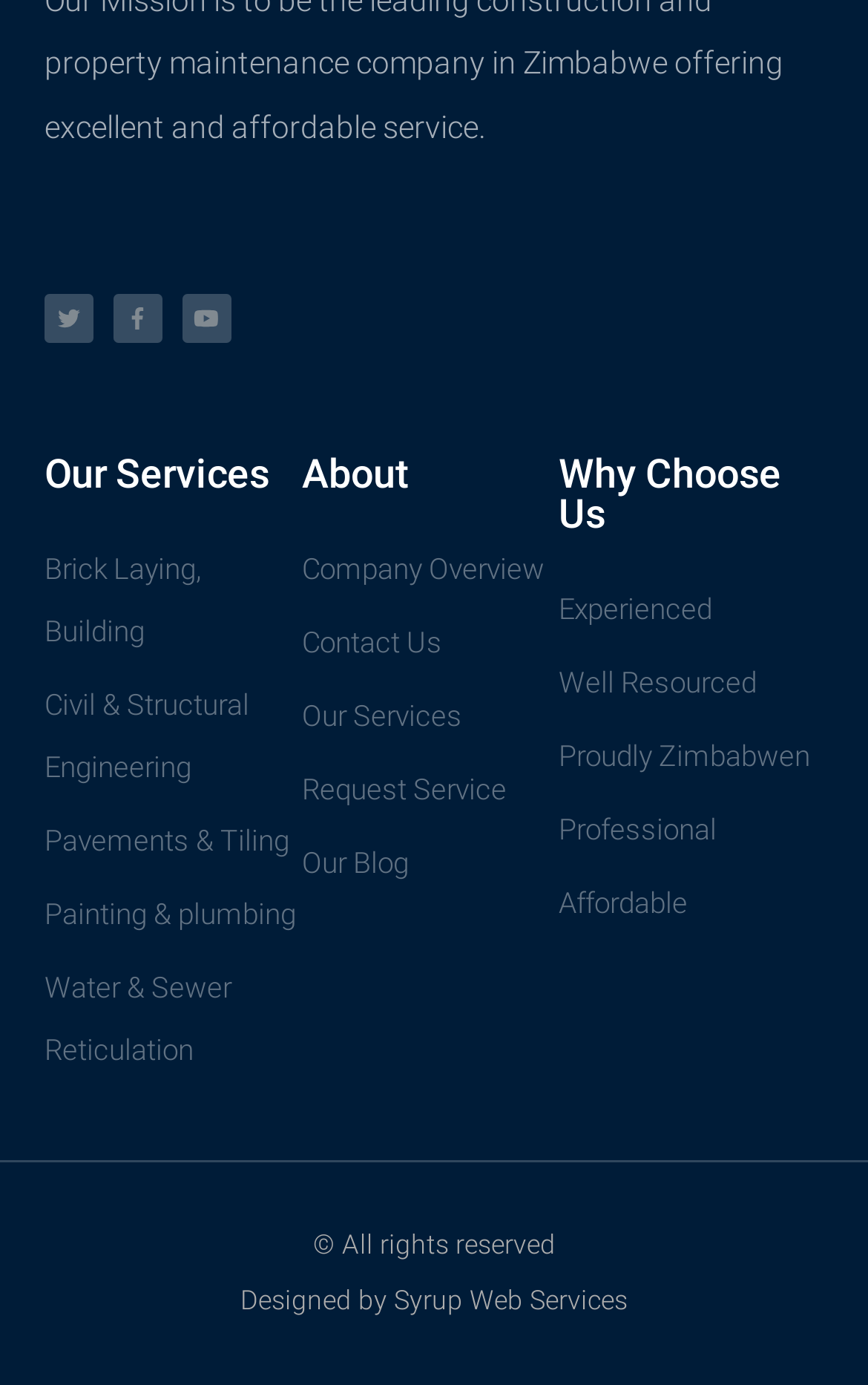Find the bounding box coordinates for the HTML element described in this sentence: "Designed by Syrup Web Services". Provide the coordinates as four float numbers between 0 and 1, in the format [left, top, right, bottom].

[0.277, 0.928, 0.723, 0.951]